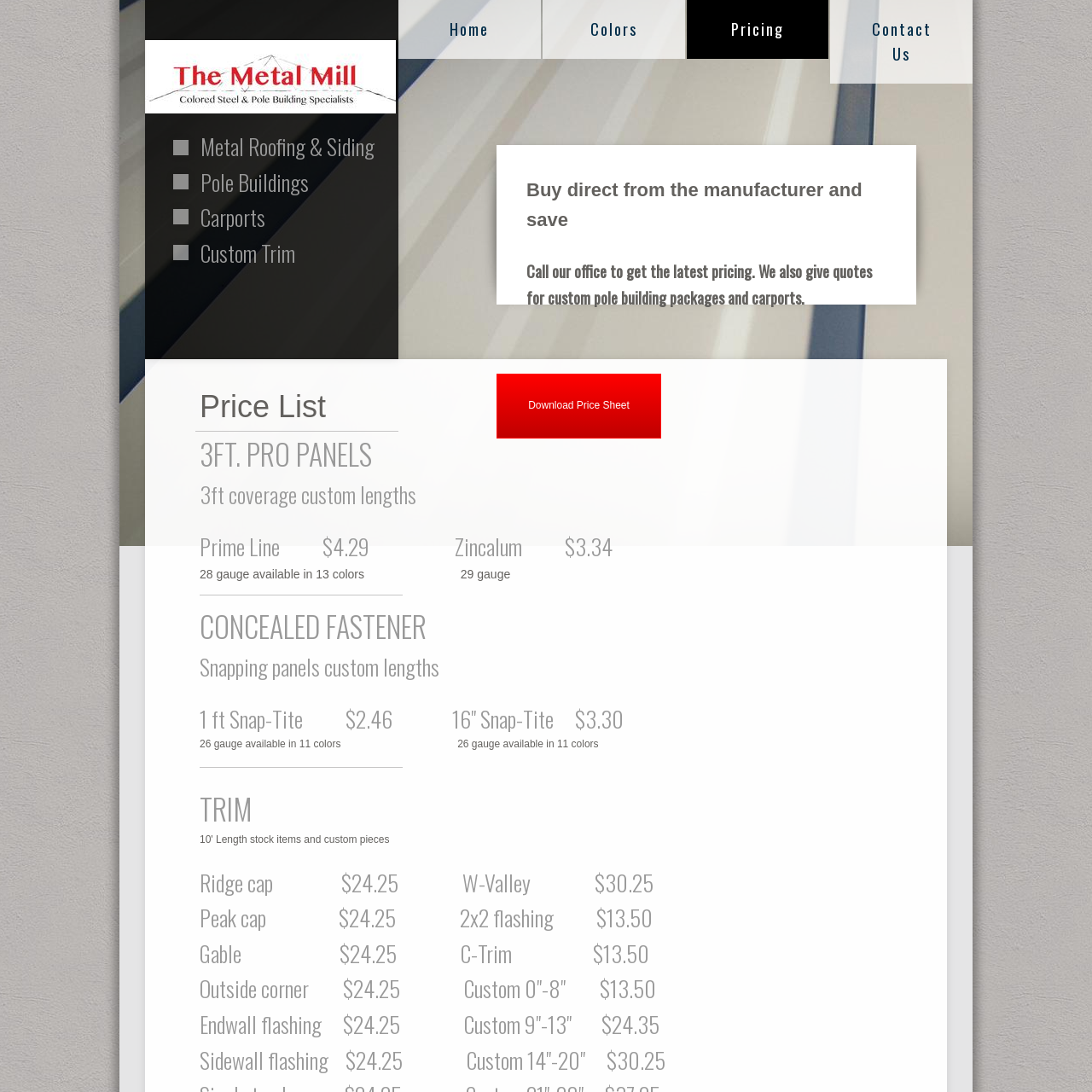Generate a thorough description of the webpage.

The webpage is about pricing information for metal roofing and siding products. At the top, there is a navigation menu with links to "Home", "Colors", "Pricing", and "Contact Us". Below the navigation menu, there is a heading "Metal Roofing & Siding" followed by three subheadings: "Pole Buildings", "Carports", and "Custom Trim".

To the left of these headings, there is an image. Below the image, there is a heading "3FT. PRO PANELS" followed by several subheadings and static text describing different products and their prices. These products include 3ft coverage custom lengths, Prime Line, and concealed fastener options.

Further down the page, there are more headings and static text describing additional products, including snapping panels, 1 ft Snap-Tite, and trim options. The prices for these products are also listed. At the bottom of the page, there is a link to "Download Price Sheet".

Overall, the webpage appears to be a comprehensive pricing guide for metal roofing and siding products, with a focus on providing detailed information about different products and their prices.